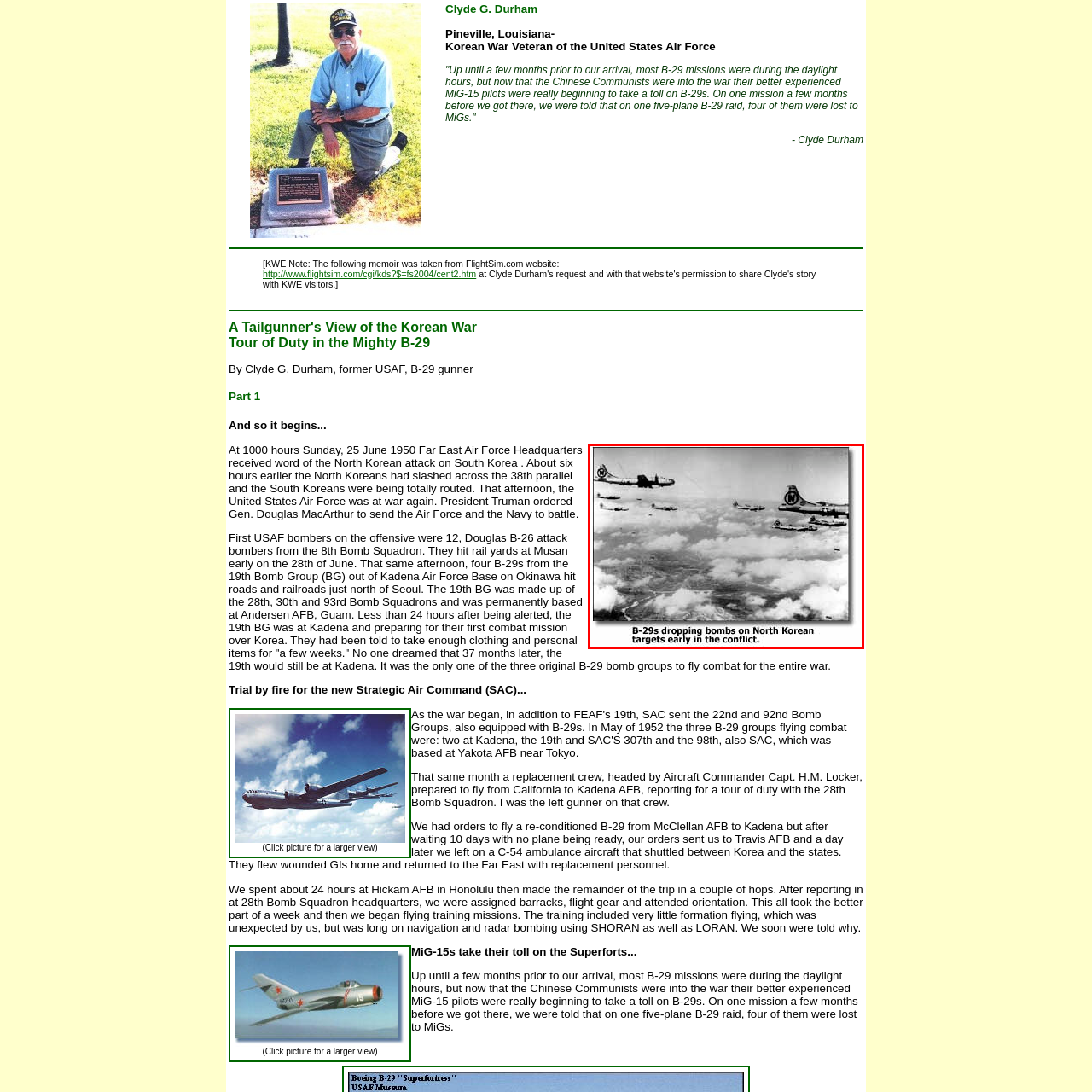What is the location of the bombing mission?
Focus on the image highlighted by the red bounding box and deliver a thorough explanation based on what you see.

The caption states that the B-29 bombers are engaged in a bombing mission over North Korean targets, which implies that the location of the mission is North Korea.